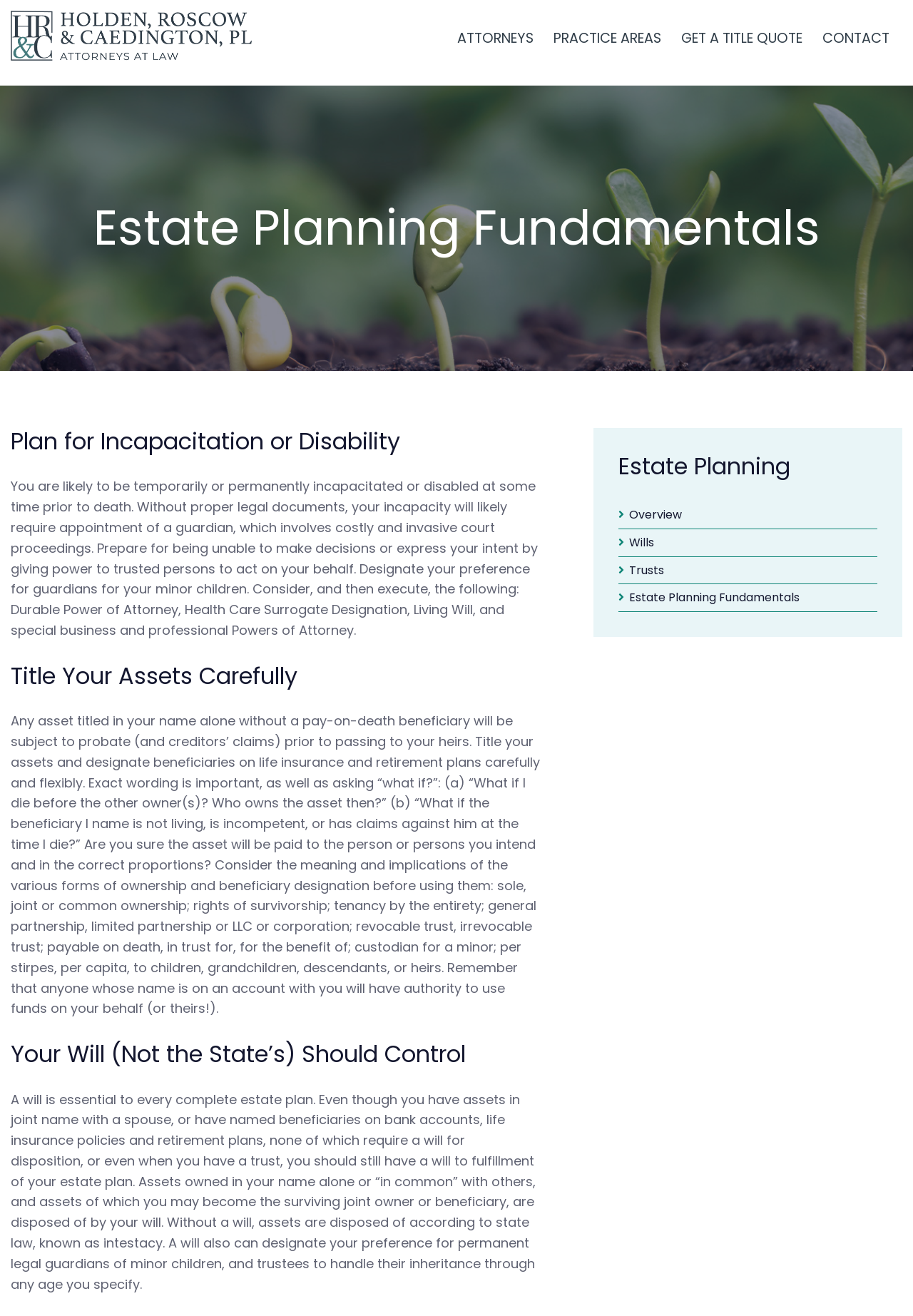Please give a short response to the question using one word or a phrase:
What is the third heading on the webpage?

Title Your Assets Carefully